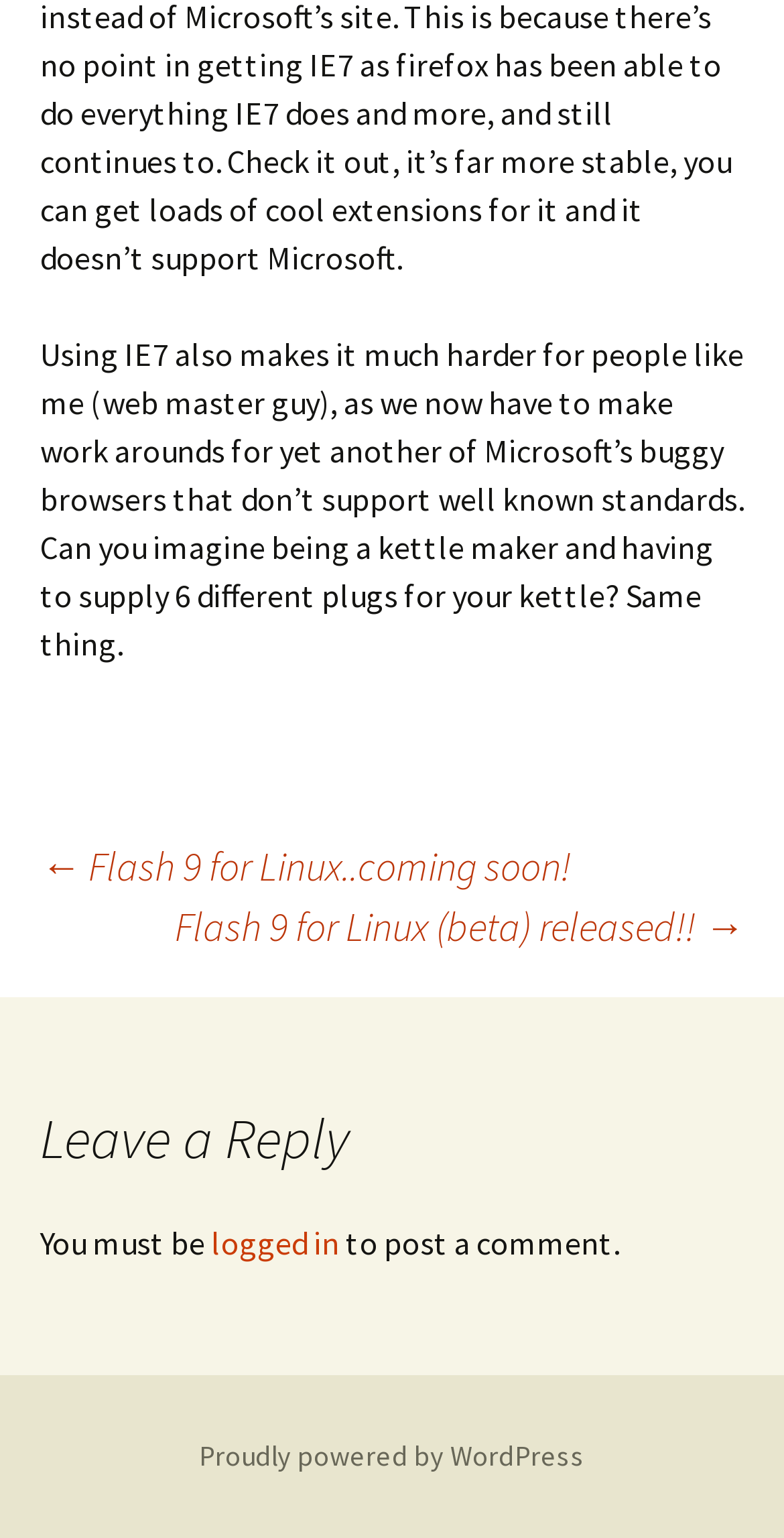Please predict the bounding box coordinates (top-left x, top-left y, bottom-right x, bottom-right y) for the UI element in the screenshot that fits the description: Proudly powered by WordPress

[0.254, 0.934, 0.746, 0.958]